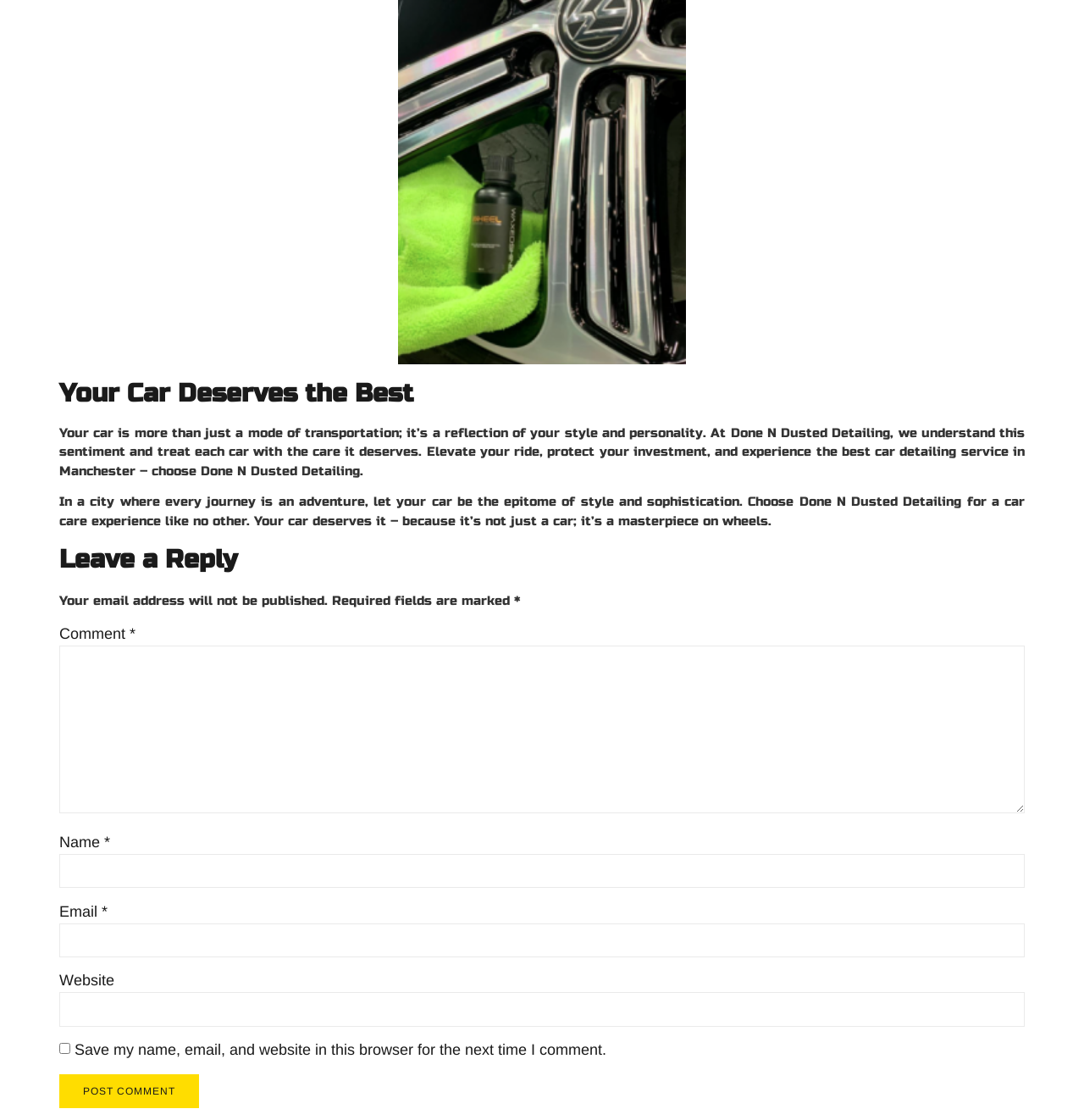Reply to the question with a brief word or phrase: What is the purpose of the checkbox in the comment section?

Save user data